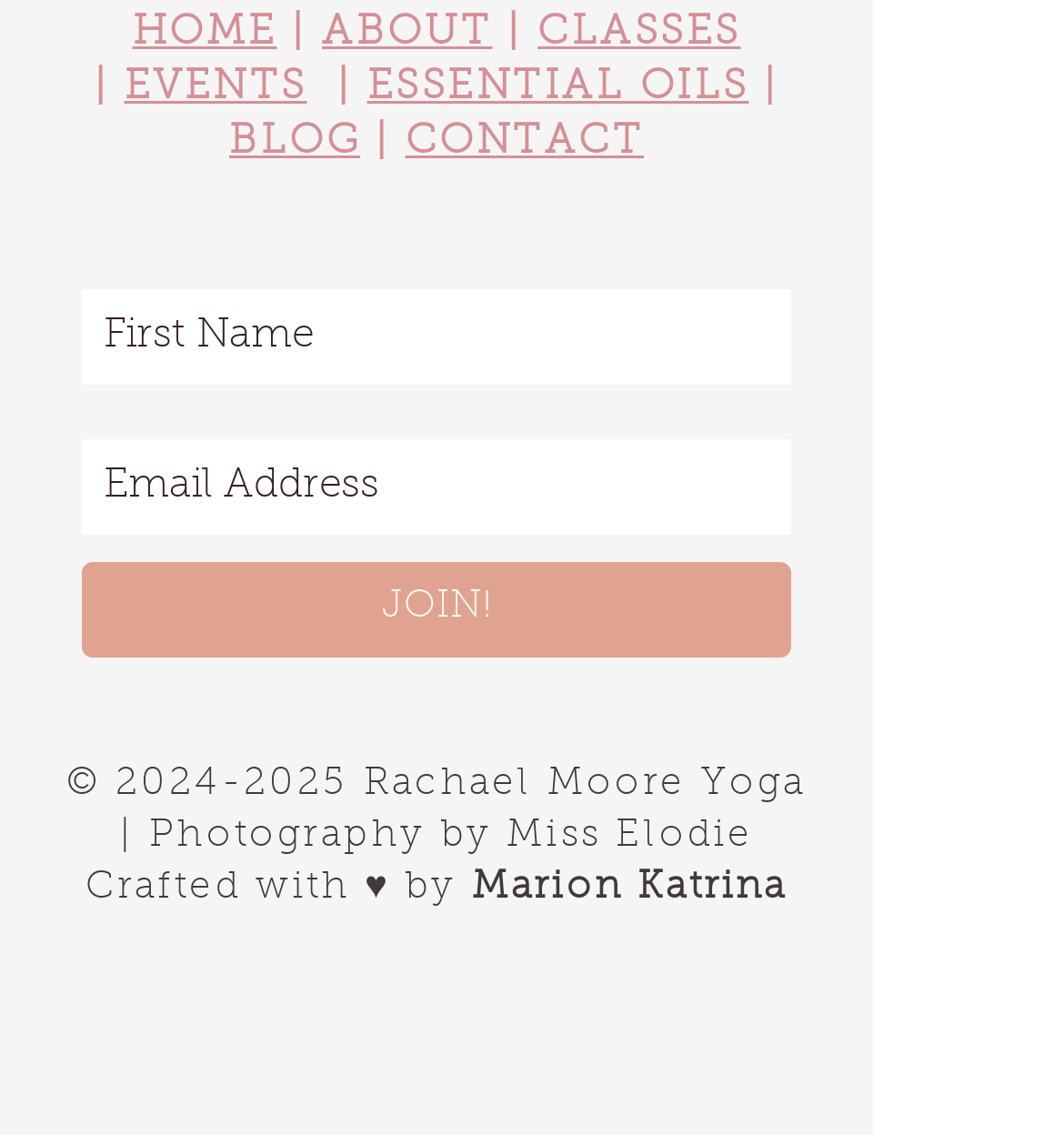Provide a brief response using a word or short phrase to this question:
What is the theme of the website?

Yoga